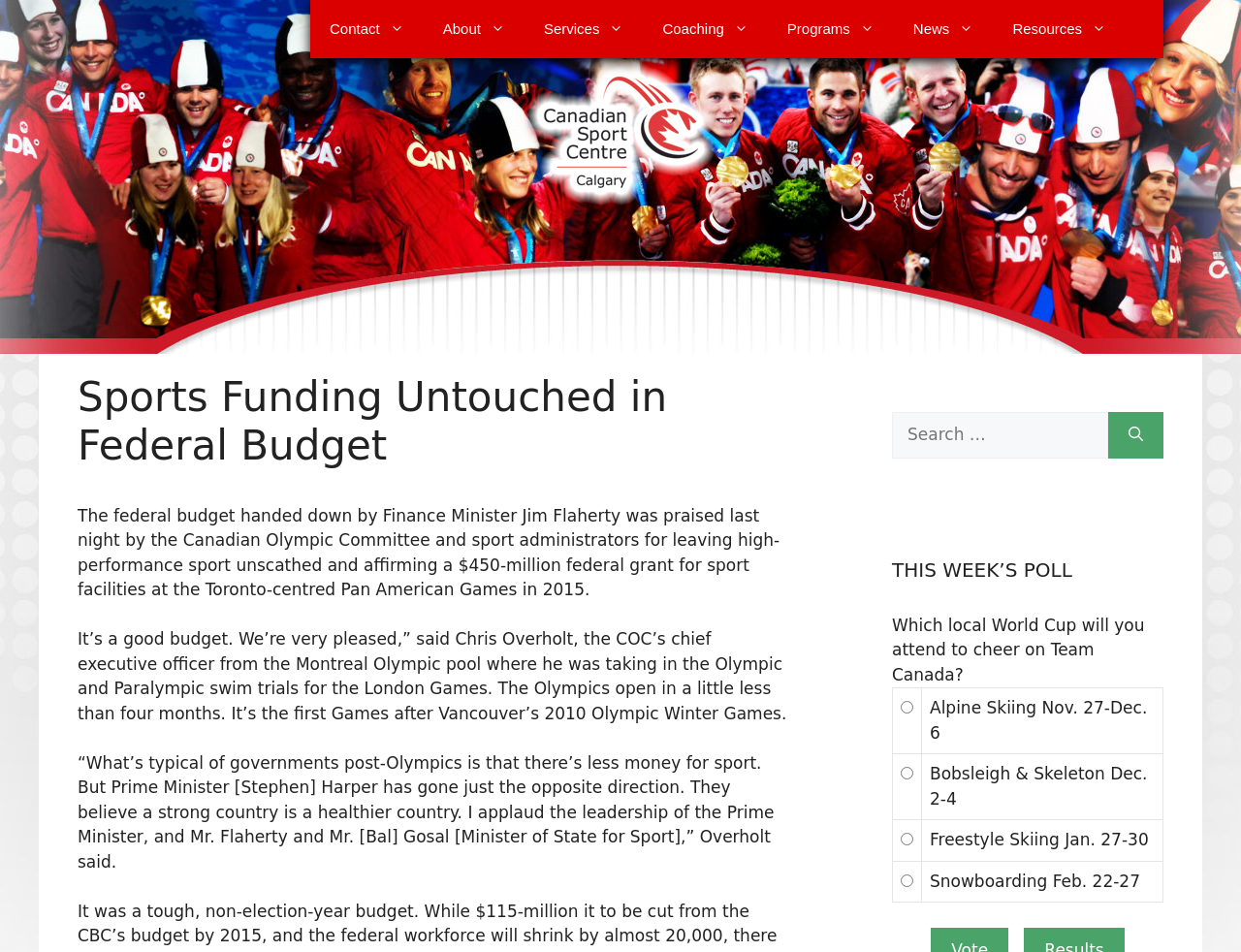Answer this question in one word or a short phrase: What is the purpose of the search box?

To search the website